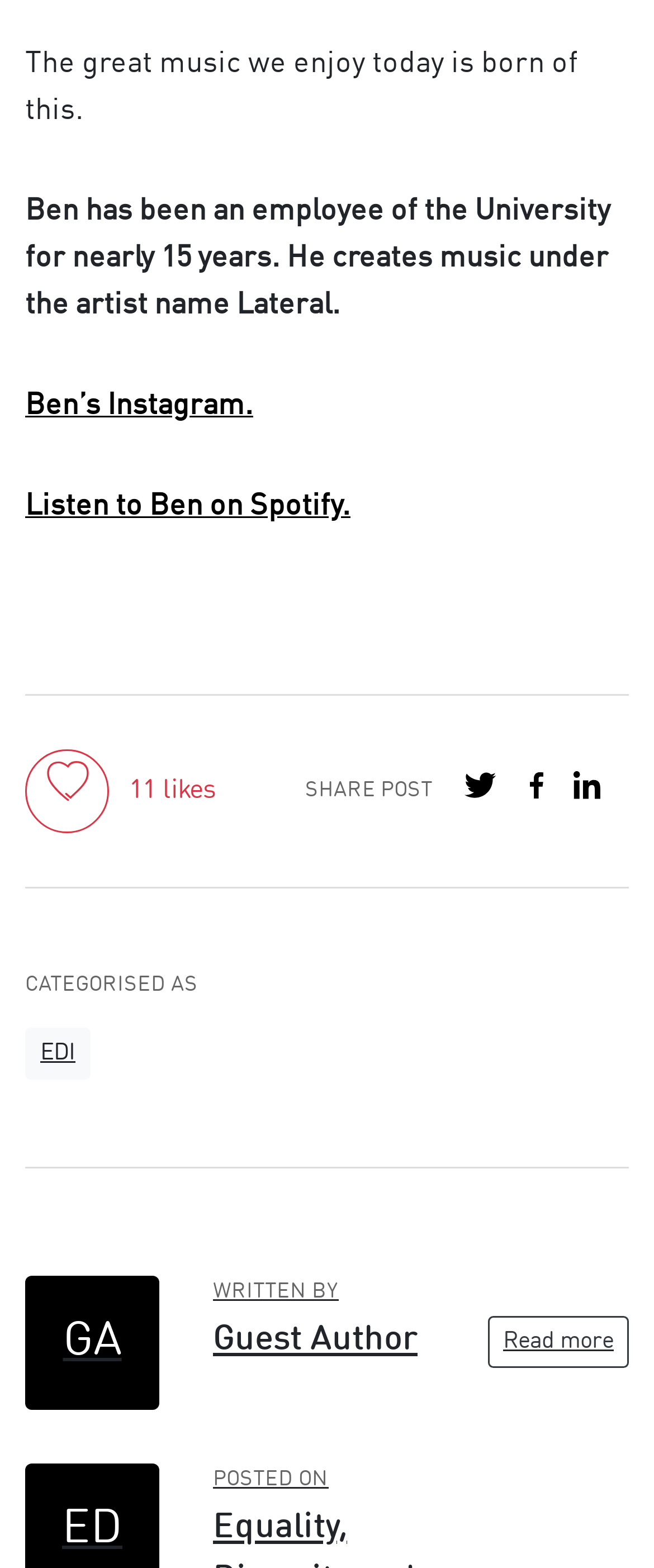Answer the following query concisely with a single word or phrase:
How many likes does the post have?

11